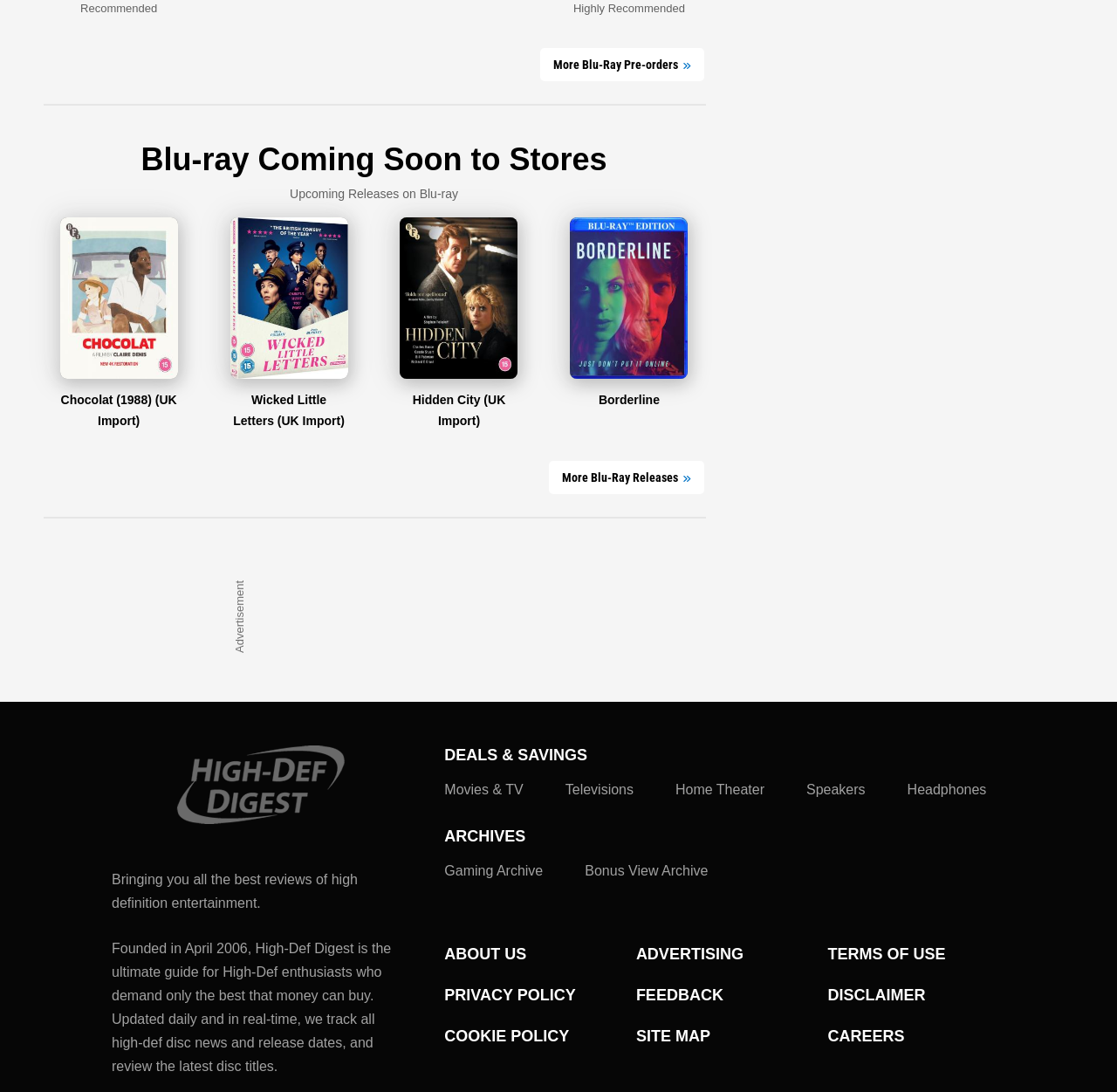Using the information shown in the image, answer the question with as much detail as possible: What is the name of the website?

I inferred the name of the website by reading the StaticText elements that describe the purpose and history of the website, which mention 'High-Def Digest' as the name of the website.